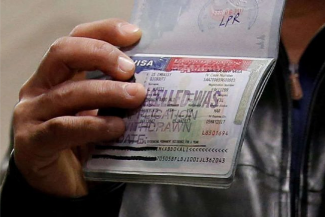Create an extensive caption that includes all significant details of the image.

The image depicts a close-up of a hand holding a passport that features a visa page. The visa indicates that it has been "WITHDRAWN," suggesting that the individual may have faced challenges regarding their travel authorization. The passport itself appears worn, hinting at prior travel experiences. The background is slightly blurred, focusing attention on the document being presented. This image is relevant in the context of applying for visas, particularly in relation to the complexities and potential issues faced by individuals applying for travel permission, as noted in the article about "Applying for an Indian Visa as a Canadian or German Citizen."